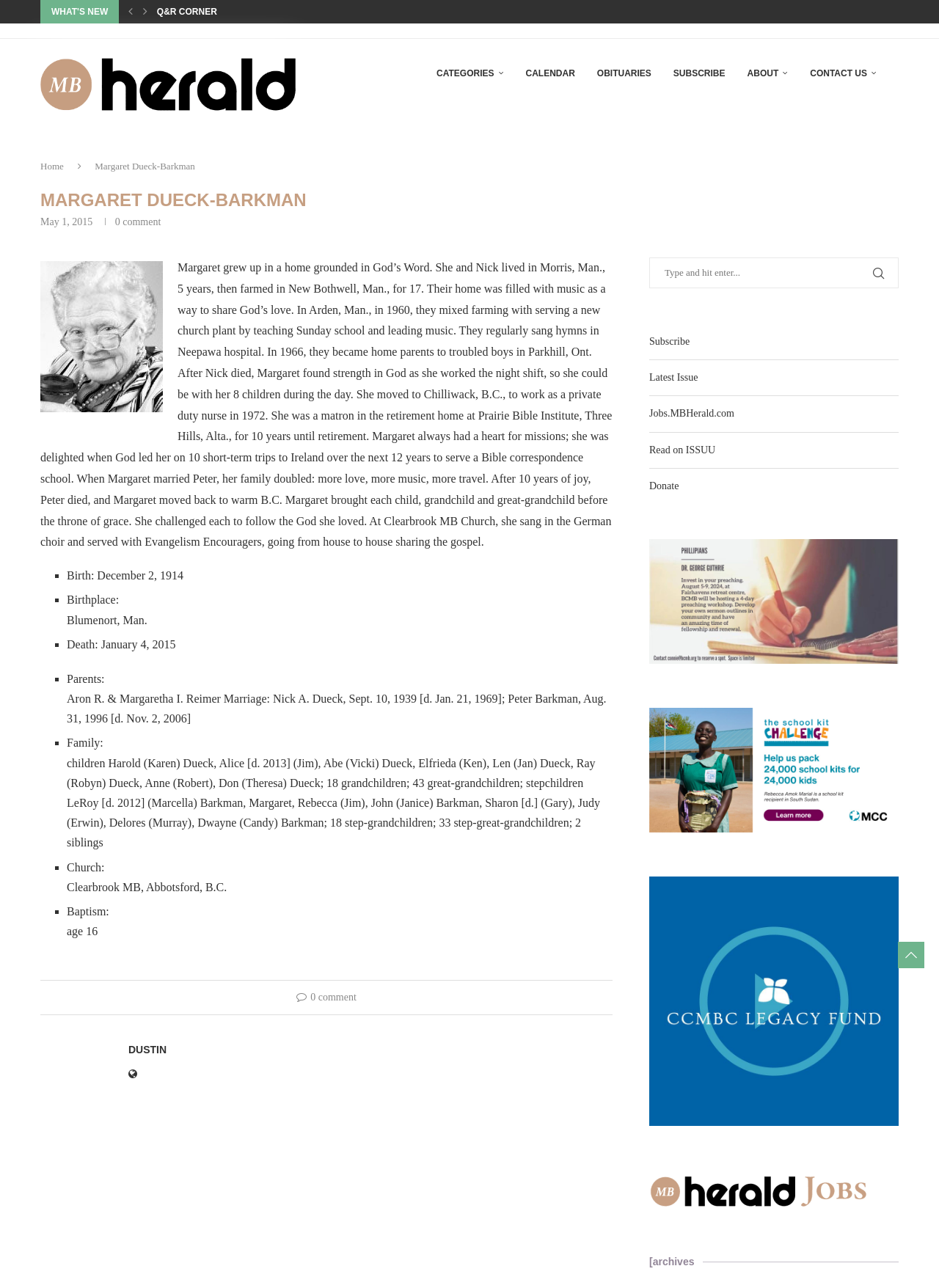Determine the bounding box coordinates for the area that should be clicked to carry out the following instruction: "Click the 'Subscribe' link".

[0.691, 0.261, 0.735, 0.269]